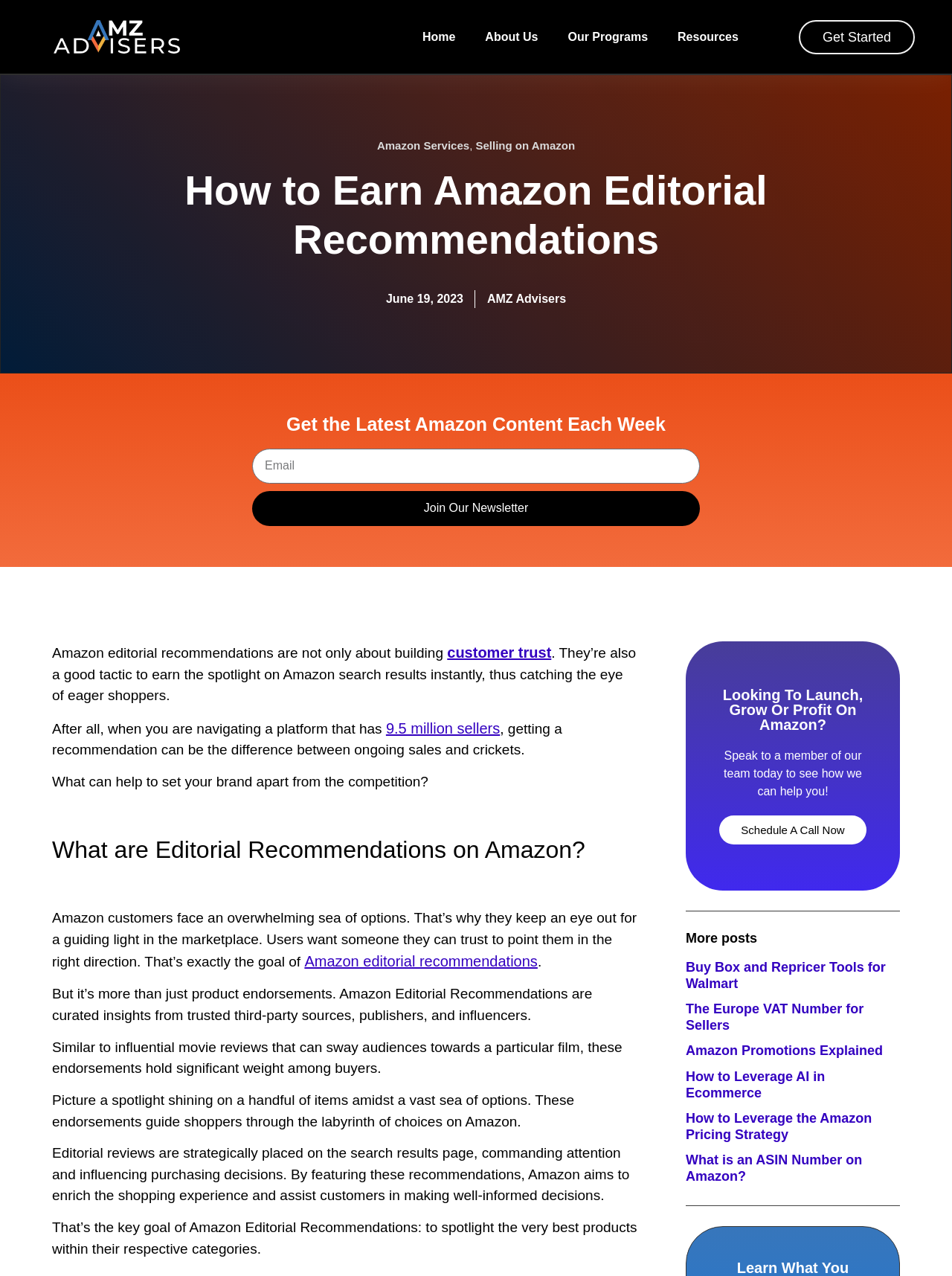Pinpoint the bounding box coordinates of the clickable element needed to complete the instruction: "Schedule a call with the team". The coordinates should be provided as four float numbers between 0 and 1: [left, top, right, bottom].

[0.755, 0.639, 0.91, 0.662]